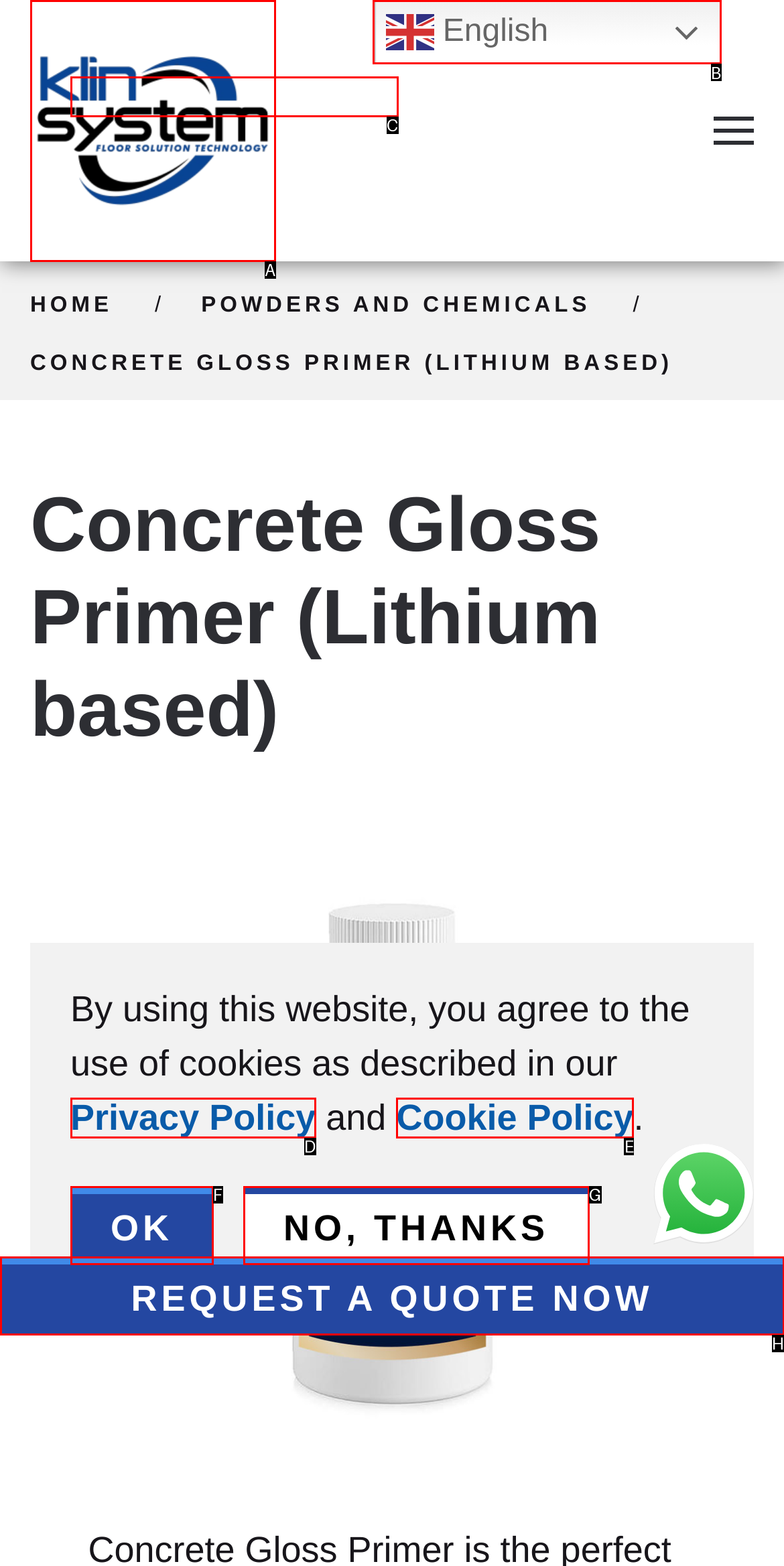Which HTML element should be clicked to complete the following task: Change language to English?
Answer with the letter corresponding to the correct choice.

B